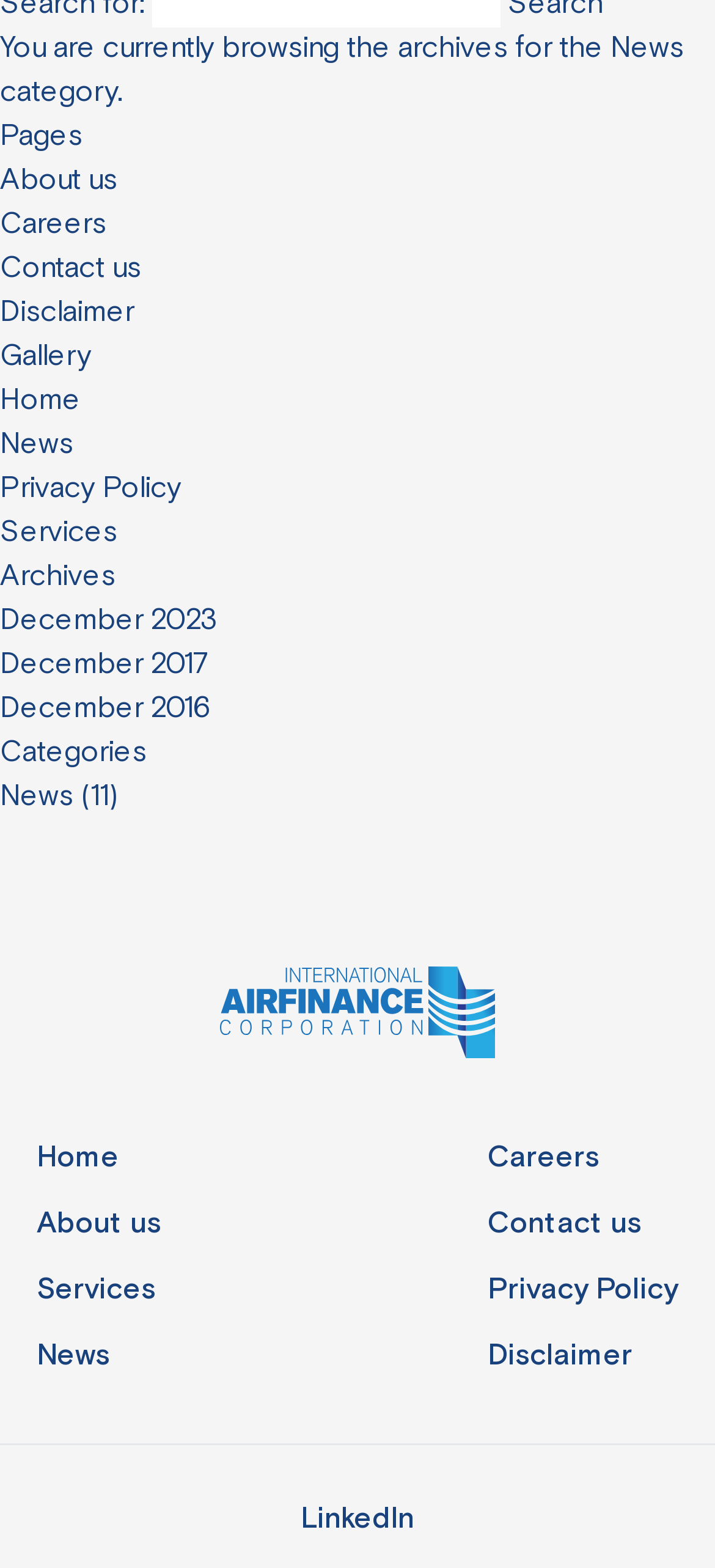Can you give a comprehensive explanation to the question given the content of the image?
What is the name of the first archive month listed?

The name of the first archive month listed is 'December 2023' as indicated by the link element 'December 2023' under the 'Archives' heading.